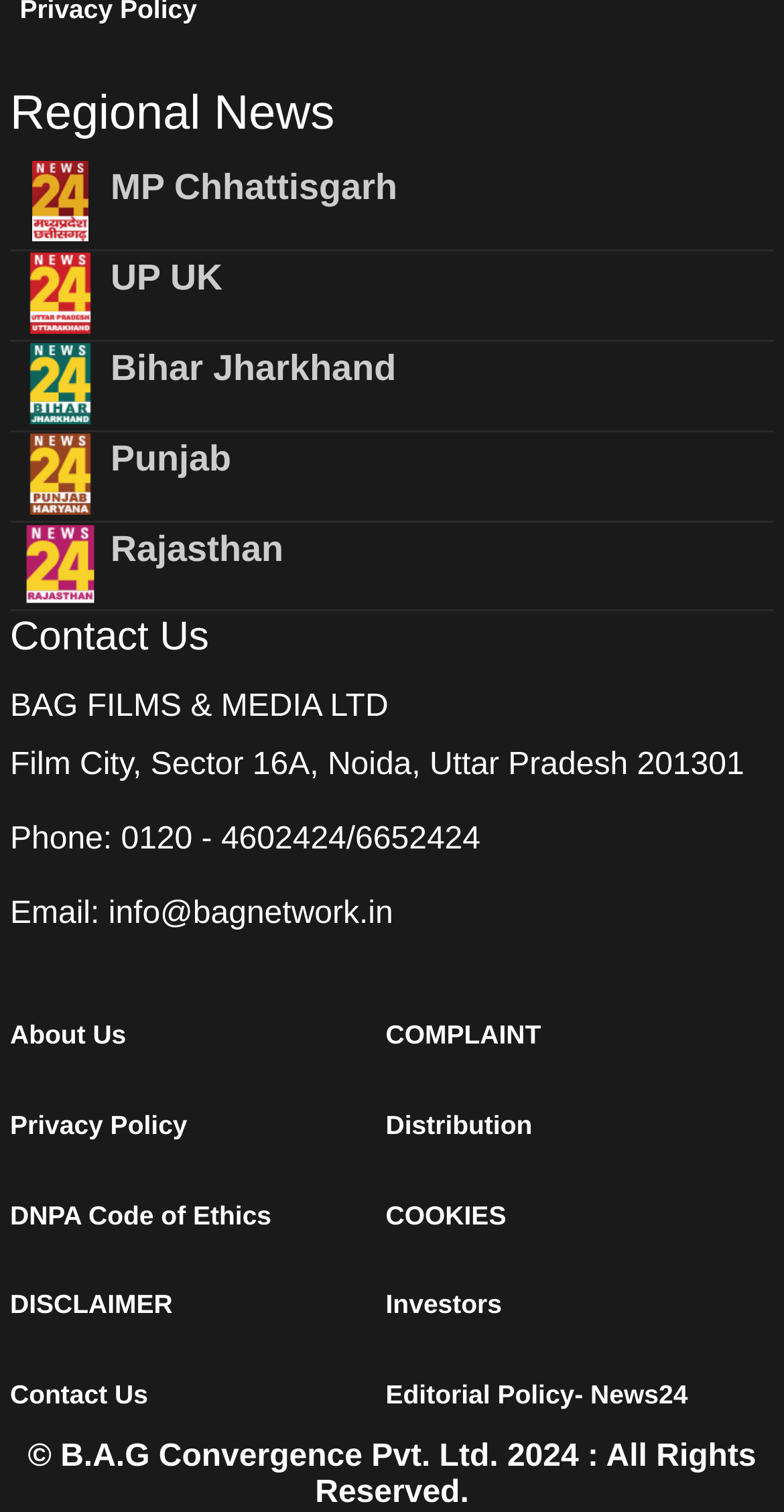Determine the bounding box coordinates of the region that needs to be clicked to achieve the task: "Click on Regional News".

[0.013, 0.054, 0.987, 0.096]